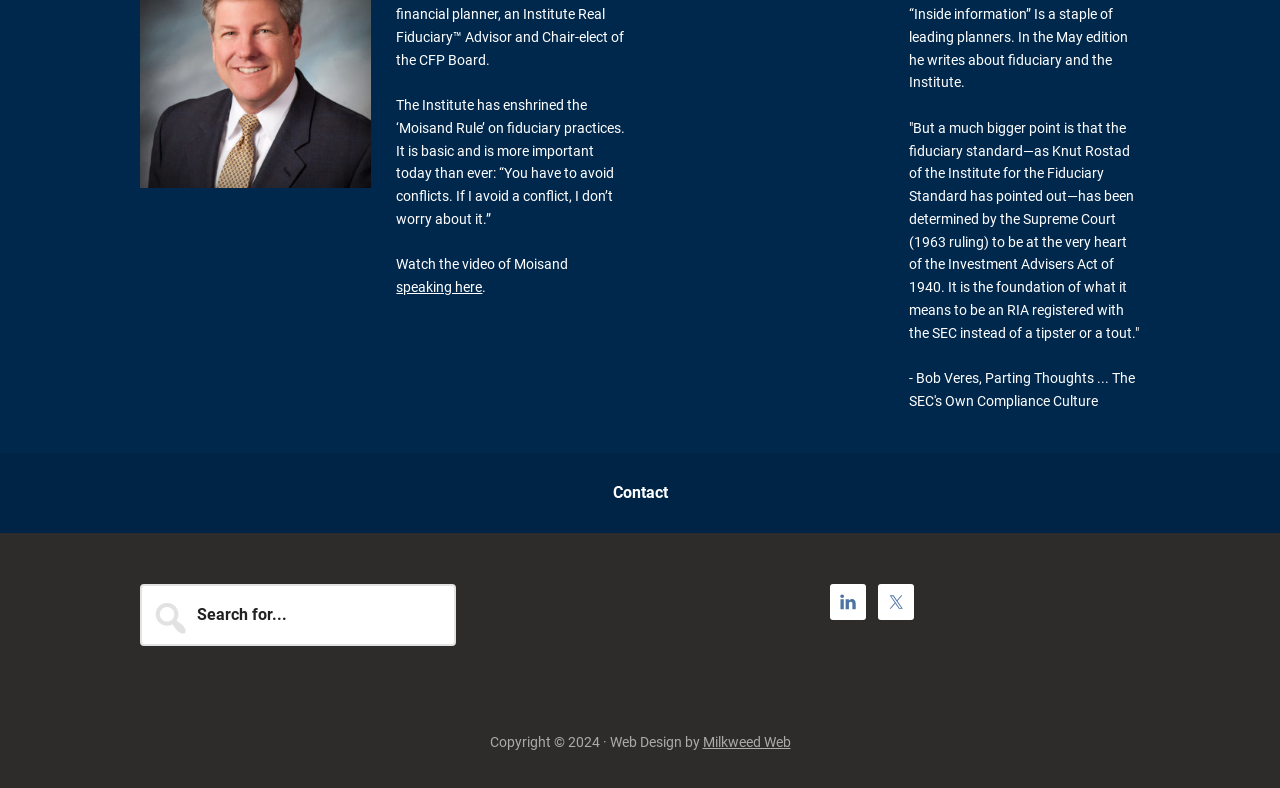Can you find the bounding box coordinates for the UI element given this description: "Milkweed Web"? Provide the coordinates as four float numbers between 0 and 1: [left, top, right, bottom].

[0.549, 0.932, 0.618, 0.952]